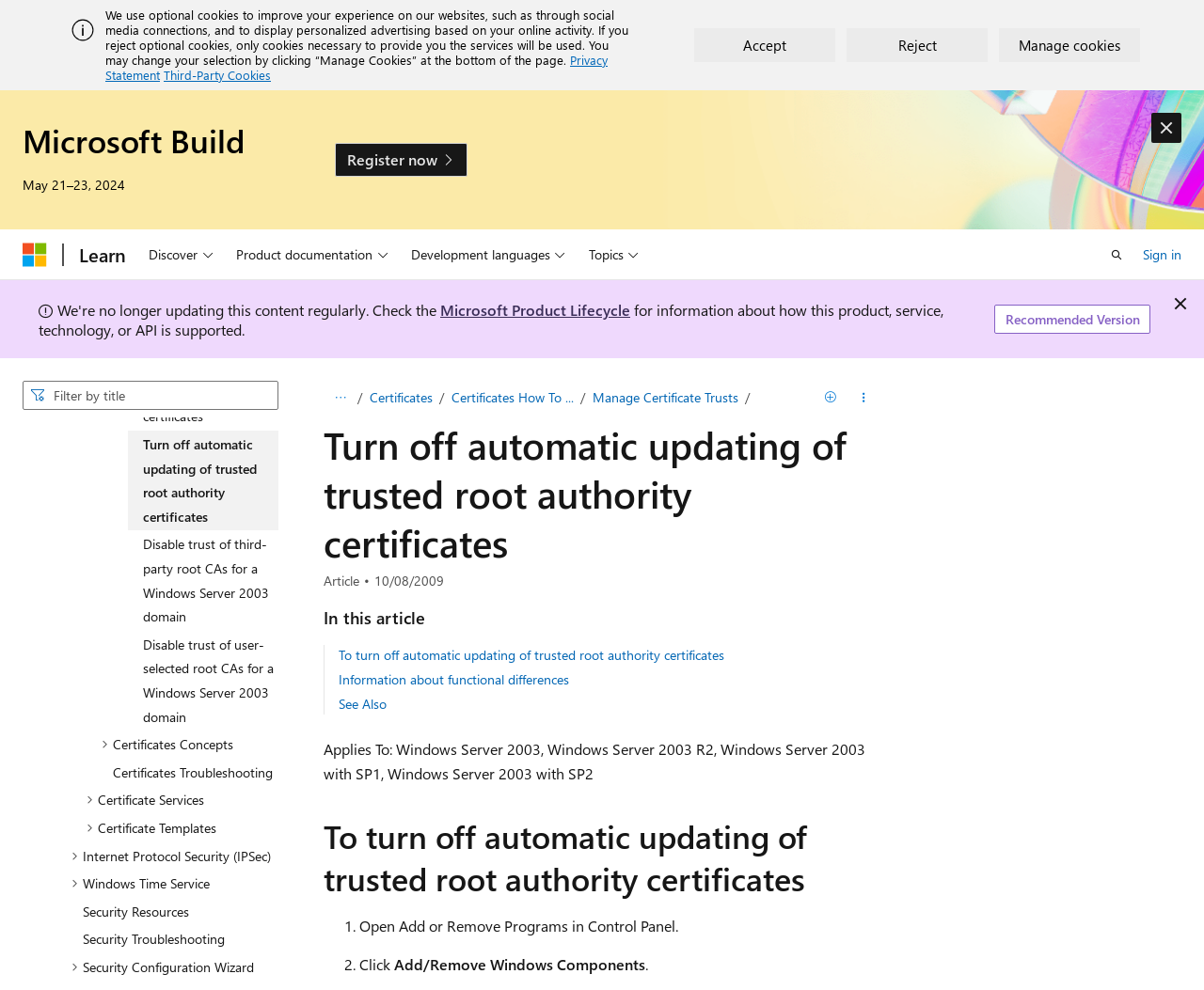What is the operating system mentioned in the article?
Look at the image and answer the question using a single word or phrase.

Windows Server 2003